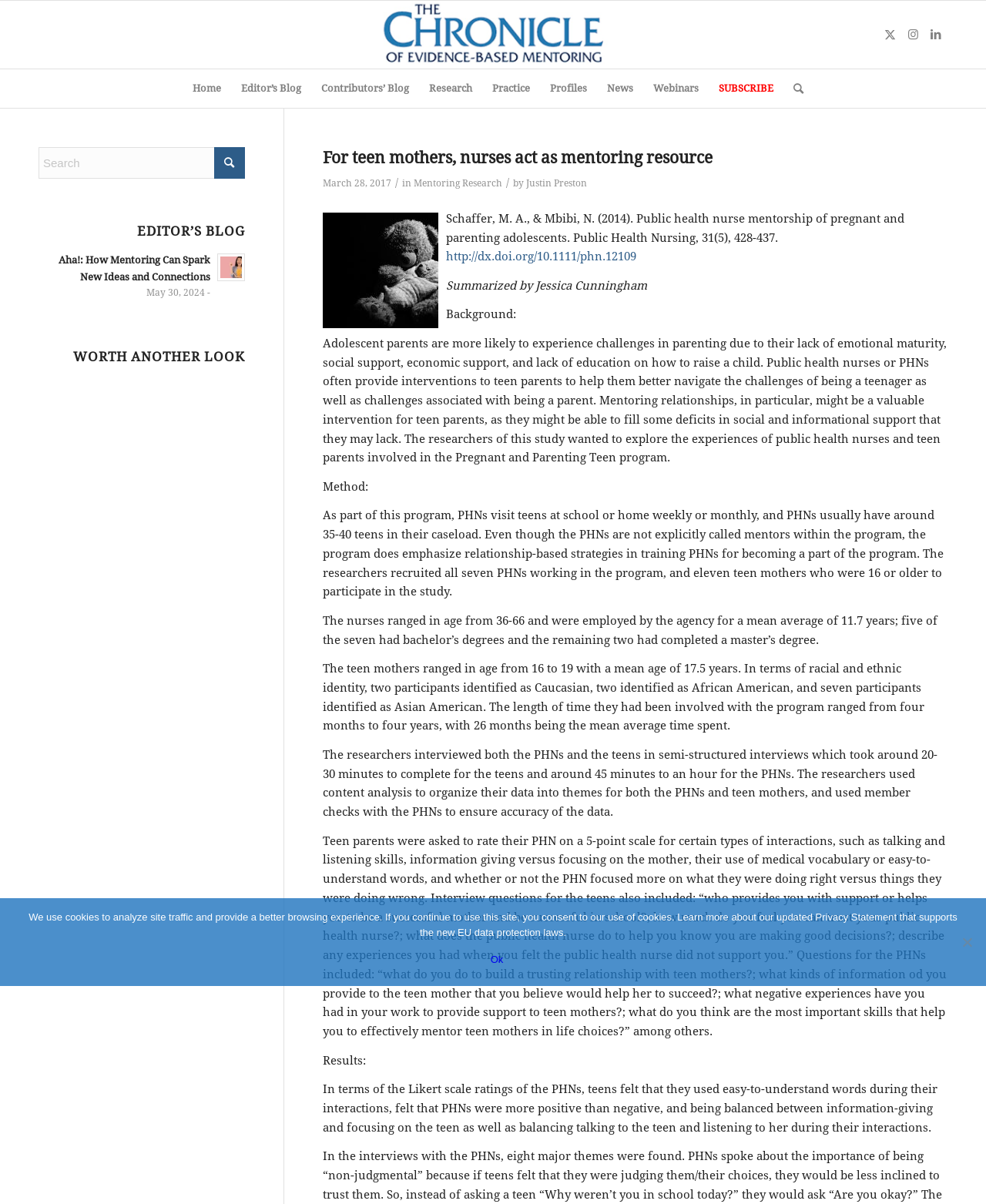Find the bounding box coordinates corresponding to the UI element with the description: "News". The coordinates should be formatted as [left, top, right, bottom], with values as floats between 0 and 1.

[0.605, 0.058, 0.652, 0.09]